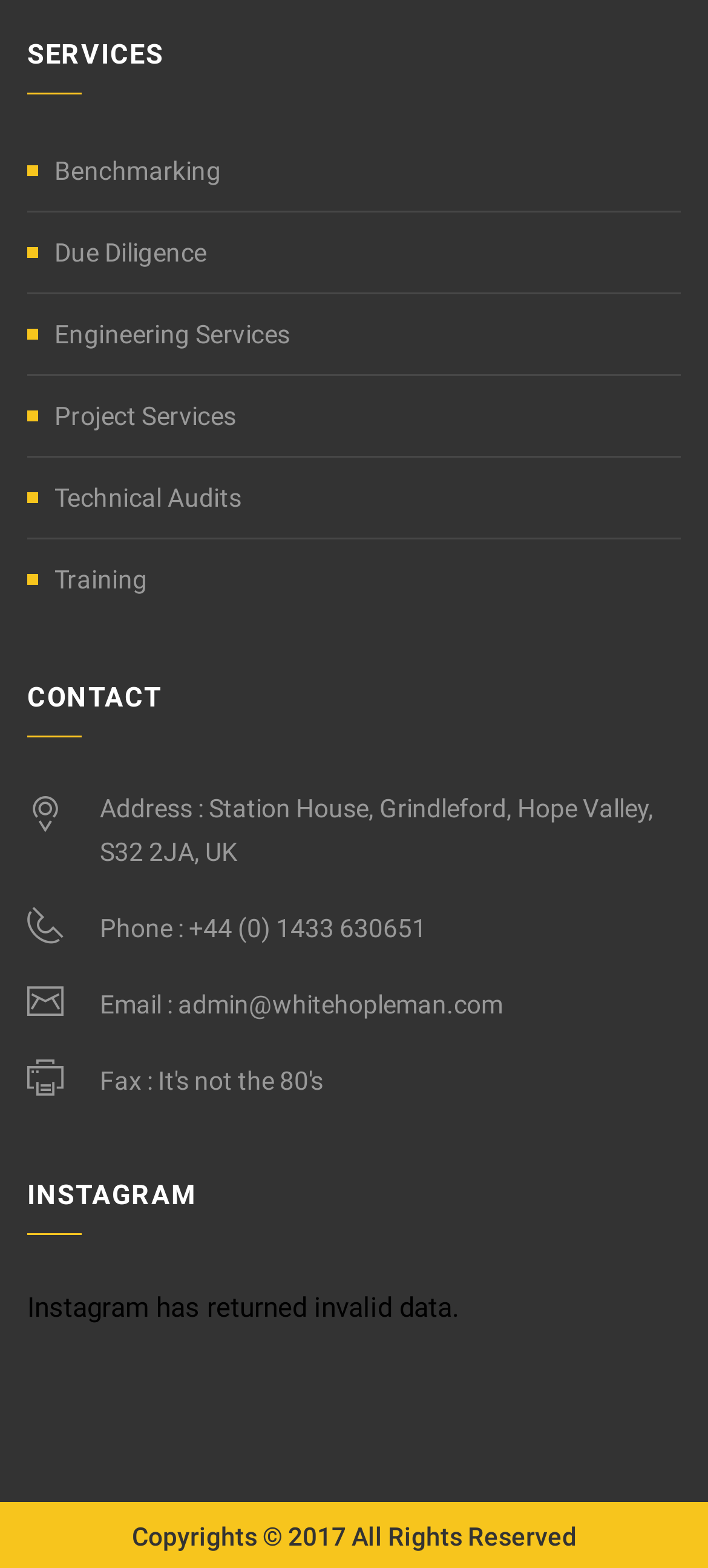Please find the bounding box coordinates of the clickable region needed to complete the following instruction: "Send an email to admin@whitehopleman.com". The bounding box coordinates must consist of four float numbers between 0 and 1, i.e., [left, top, right, bottom].

[0.251, 0.632, 0.71, 0.65]